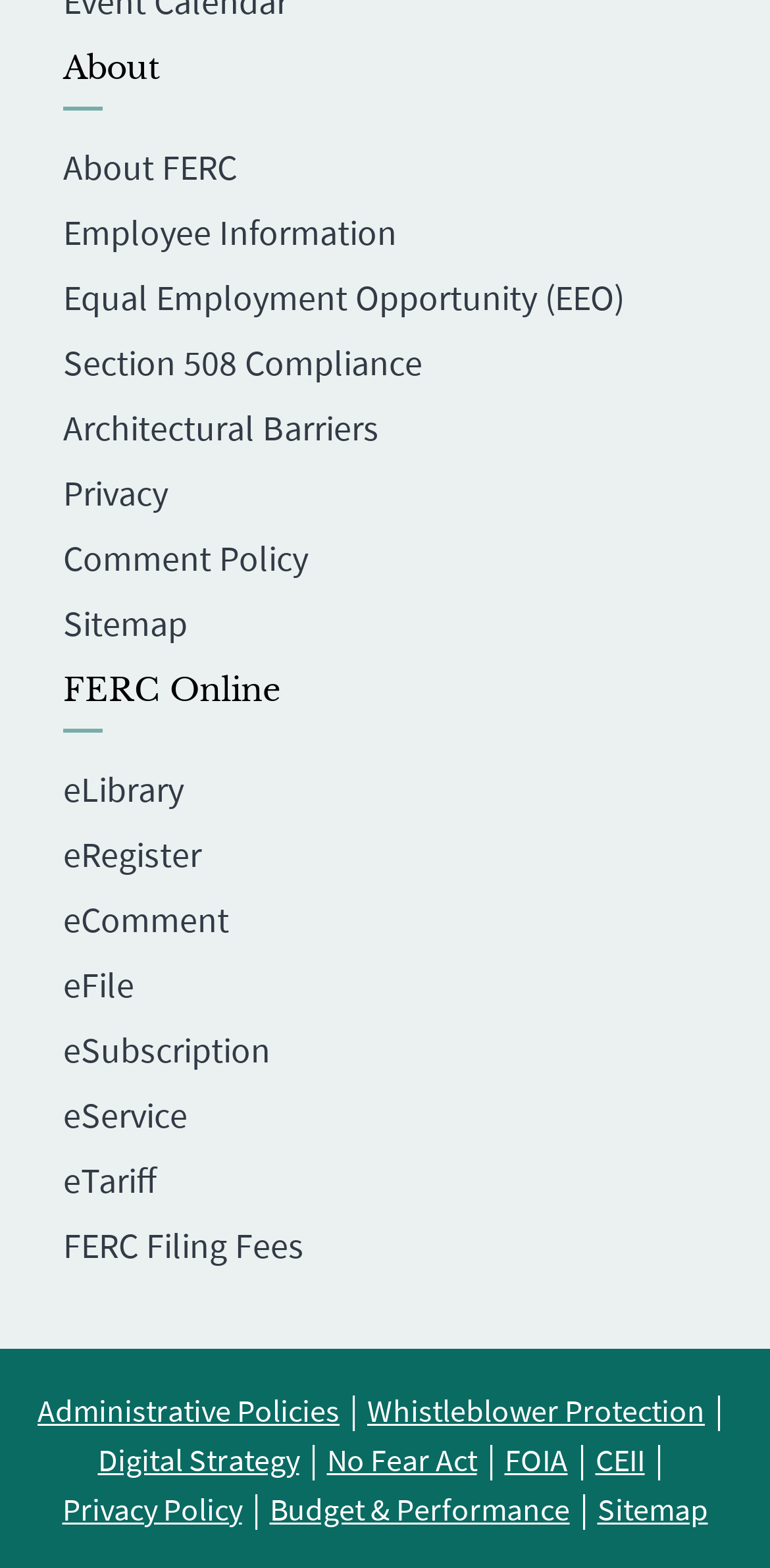Determine the bounding box coordinates of the clickable region to execute the instruction: "View Sitemap". The coordinates should be four float numbers between 0 and 1, denoted as [left, top, right, bottom].

[0.082, 0.383, 0.244, 0.412]